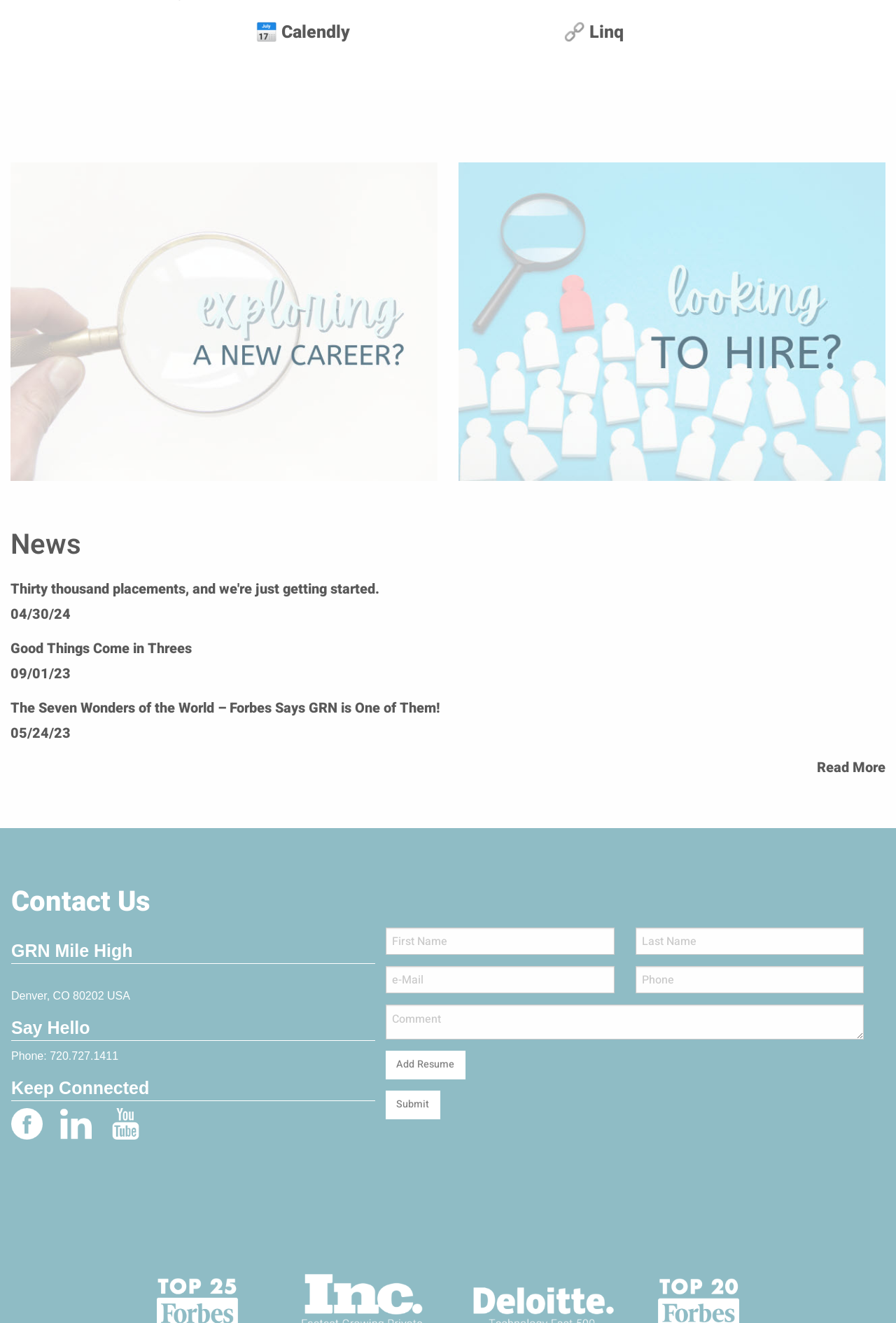Determine the bounding box coordinates of the clickable element to complete this instruction: "Click the 'Programs' link". Provide the coordinates in the format of four float numbers between 0 and 1, [left, top, right, bottom].

None